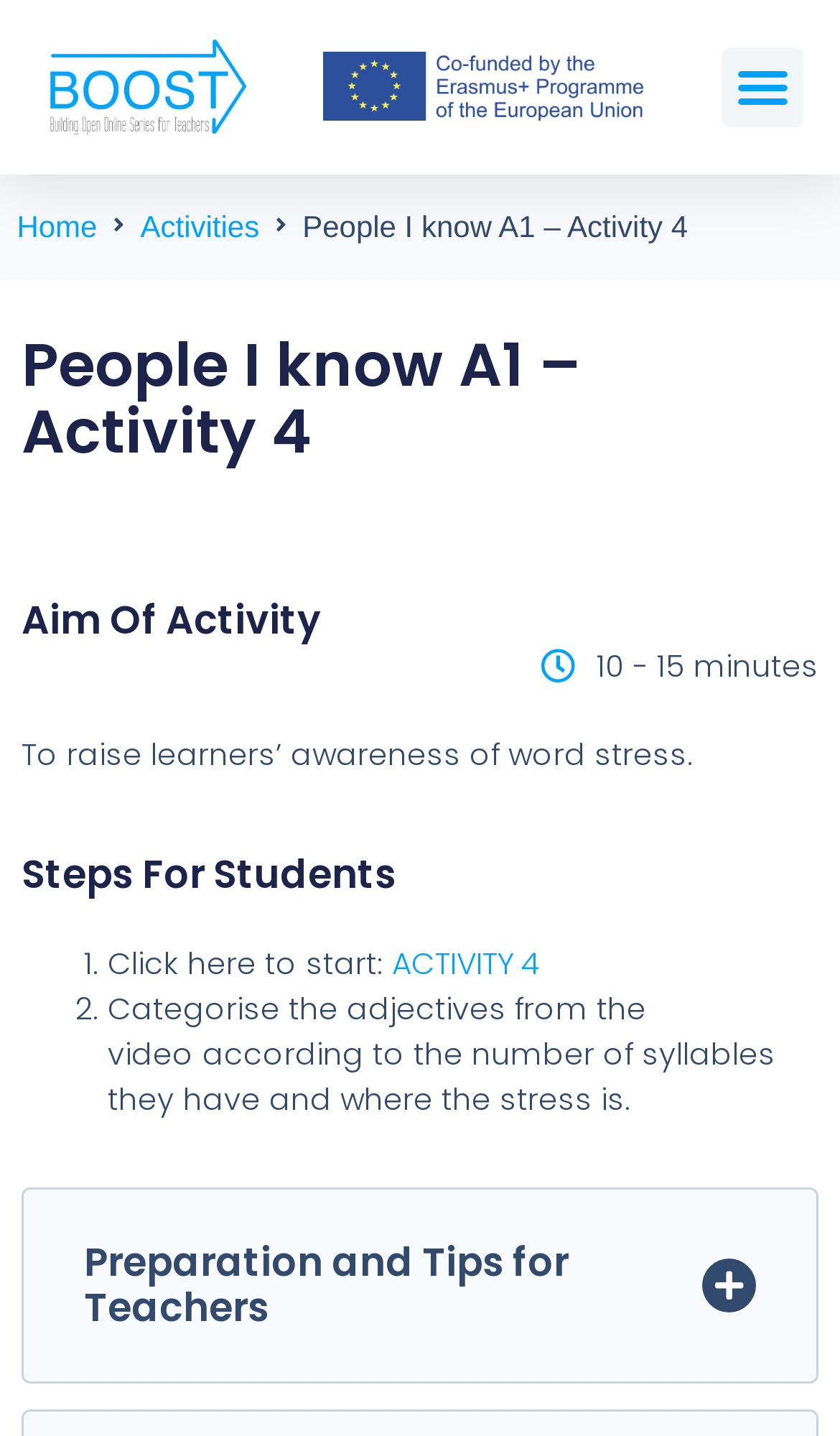Answer the following query with a single word or phrase:
What is the first step for students?

Click here to start